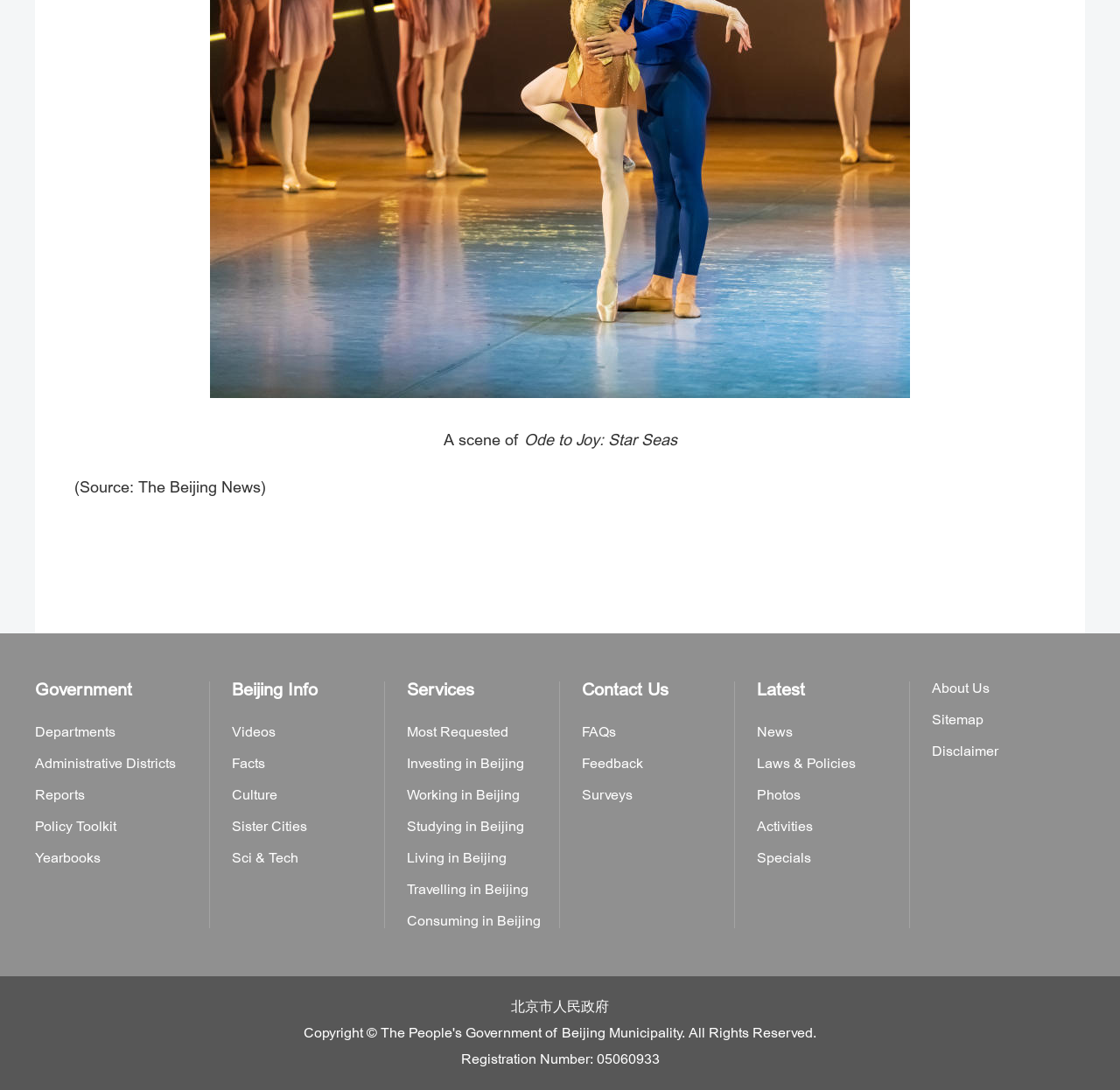What are the types of news provided?
Based on the image, answer the question in a detailed manner.

The types of news provided can be found on the right side of the webpage, which includes Latest, News, Laws & Policies, and other types of news. These types of news are represented as links, and each type has its own set of sub-links.